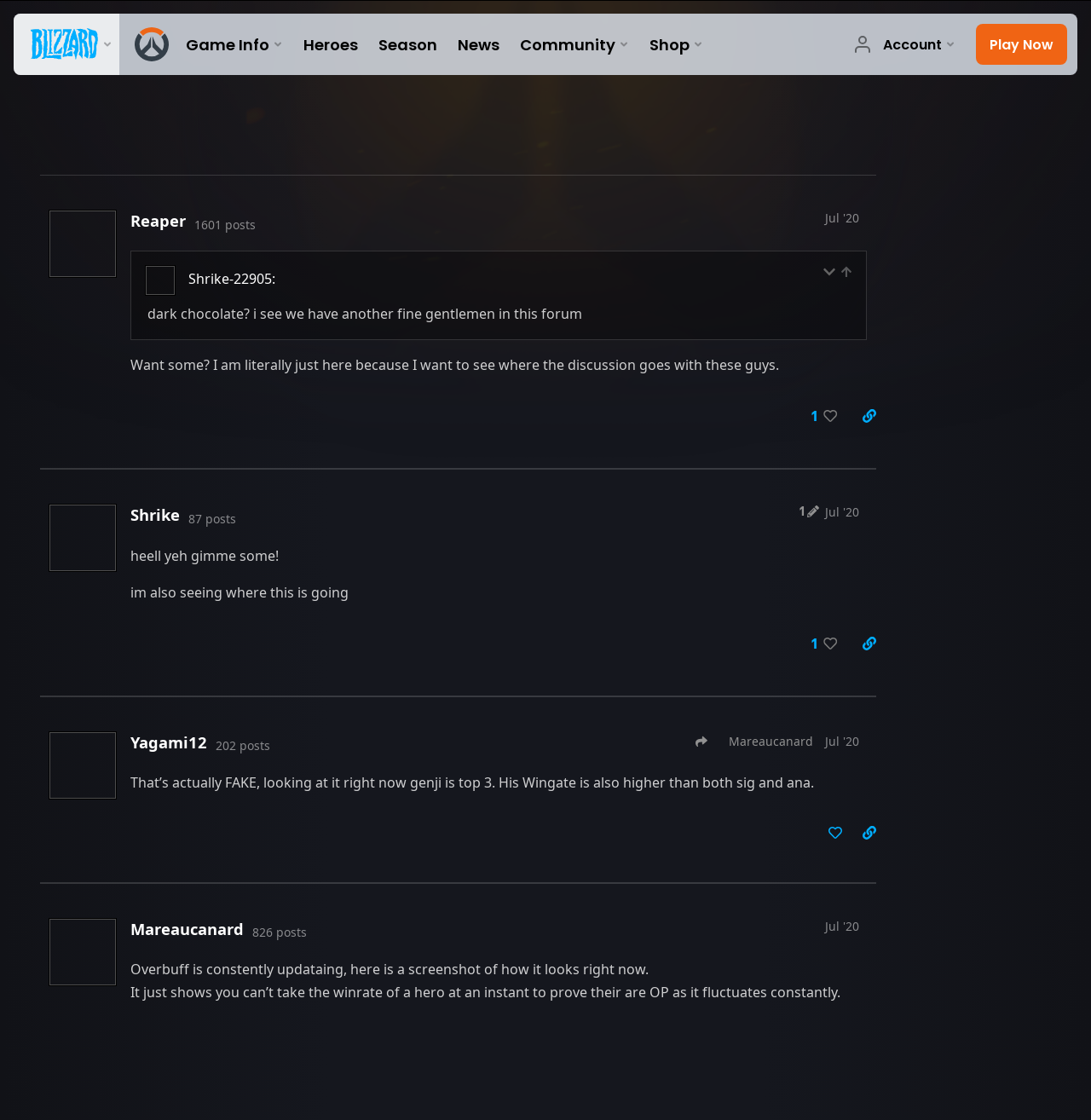Please determine the bounding box coordinates for the UI element described as: "Zodiac".

[0.12, 0.484, 0.166, 0.503]